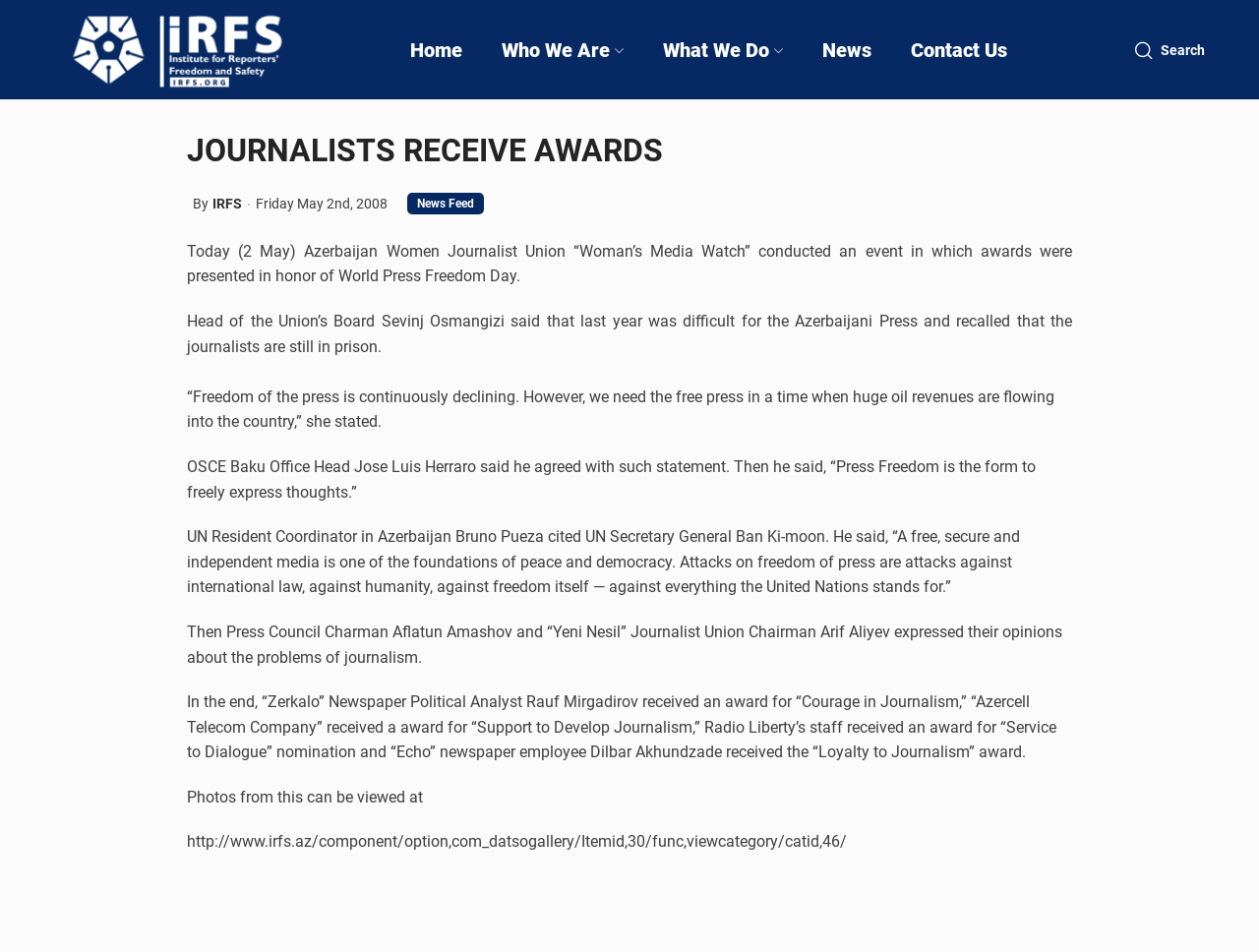Detail the features and information presented on the webpage.

The webpage appears to be a news article page from the IRFS (Institute for Reporters' Freedom and Safety) website. At the top, there is a logo and a navigation menu with links to "Home", "Who We Are", "What We Do", "News", "Contact Us", and a search function. 

Below the navigation menu, there is a heading that reads "JOURNALISTS RECEIVE AWARDS" followed by a byline "By IRFS" and a timestamp "Friday May 2nd, 2008". 

The main content of the page is a news article that describes an event where awards were presented to journalists in honor of World Press Freedom Day. The article is divided into several paragraphs, each describing a different aspect of the event. 

There are a total of 7 paragraphs in the article, with quotes from various individuals, including the Head of the Union's Board, the OSCE Baku Office Head, the UN Resident Coordinator in Azerbaijan, and others. The article also mentions the winners of the awards, including Rauf Mirgadirov, "Azercell Telecom Company", Radio Liberty's staff, and Dilbar Akhundzade. 

At the bottom of the page, there is a footer section with a link to view photos from the event. The link is provided as a URL.